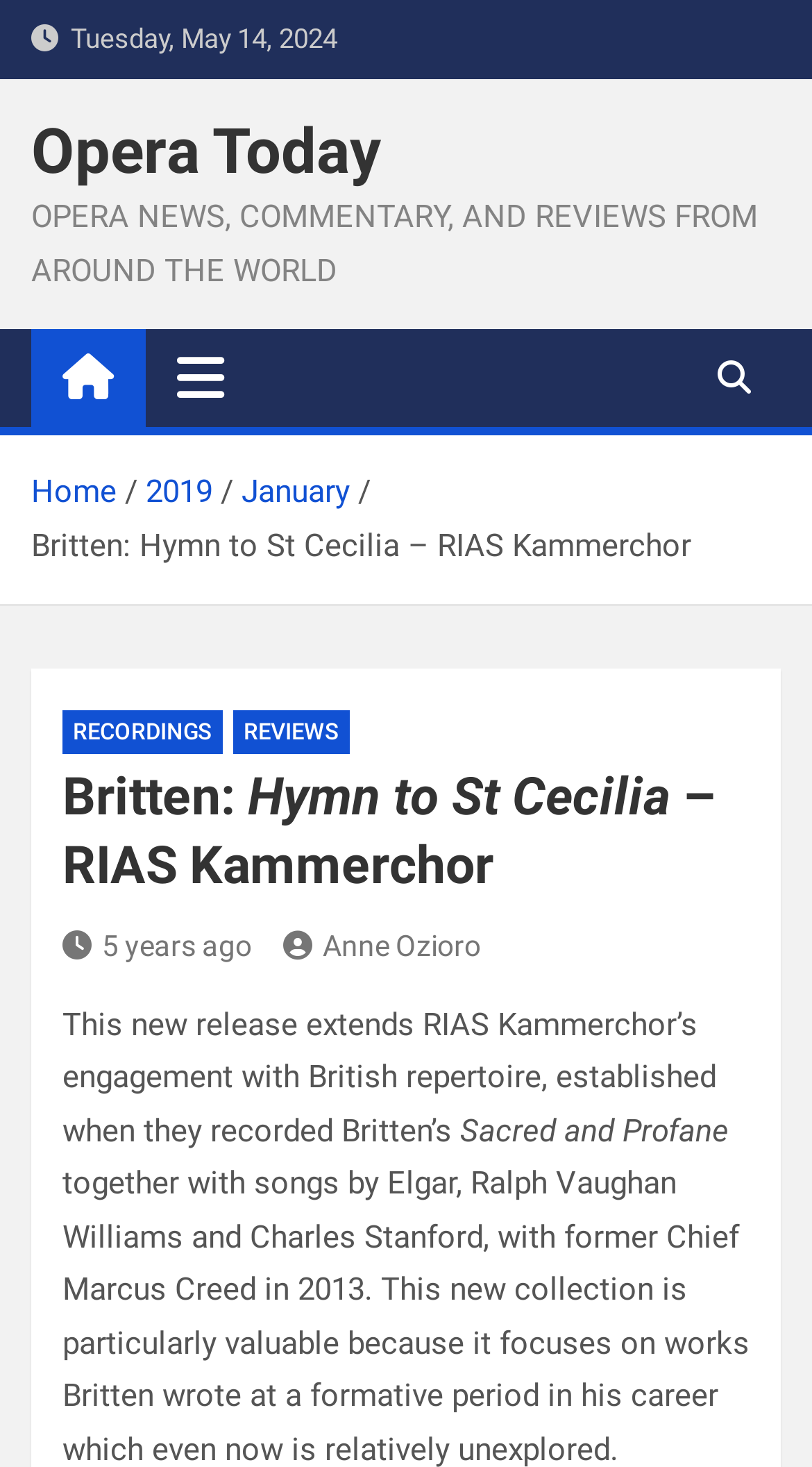Please specify the bounding box coordinates of the clickable region necessary for completing the following instruction: "Toggle navigation". The coordinates must consist of four float numbers between 0 and 1, i.e., [left, top, right, bottom].

[0.179, 0.224, 0.315, 0.29]